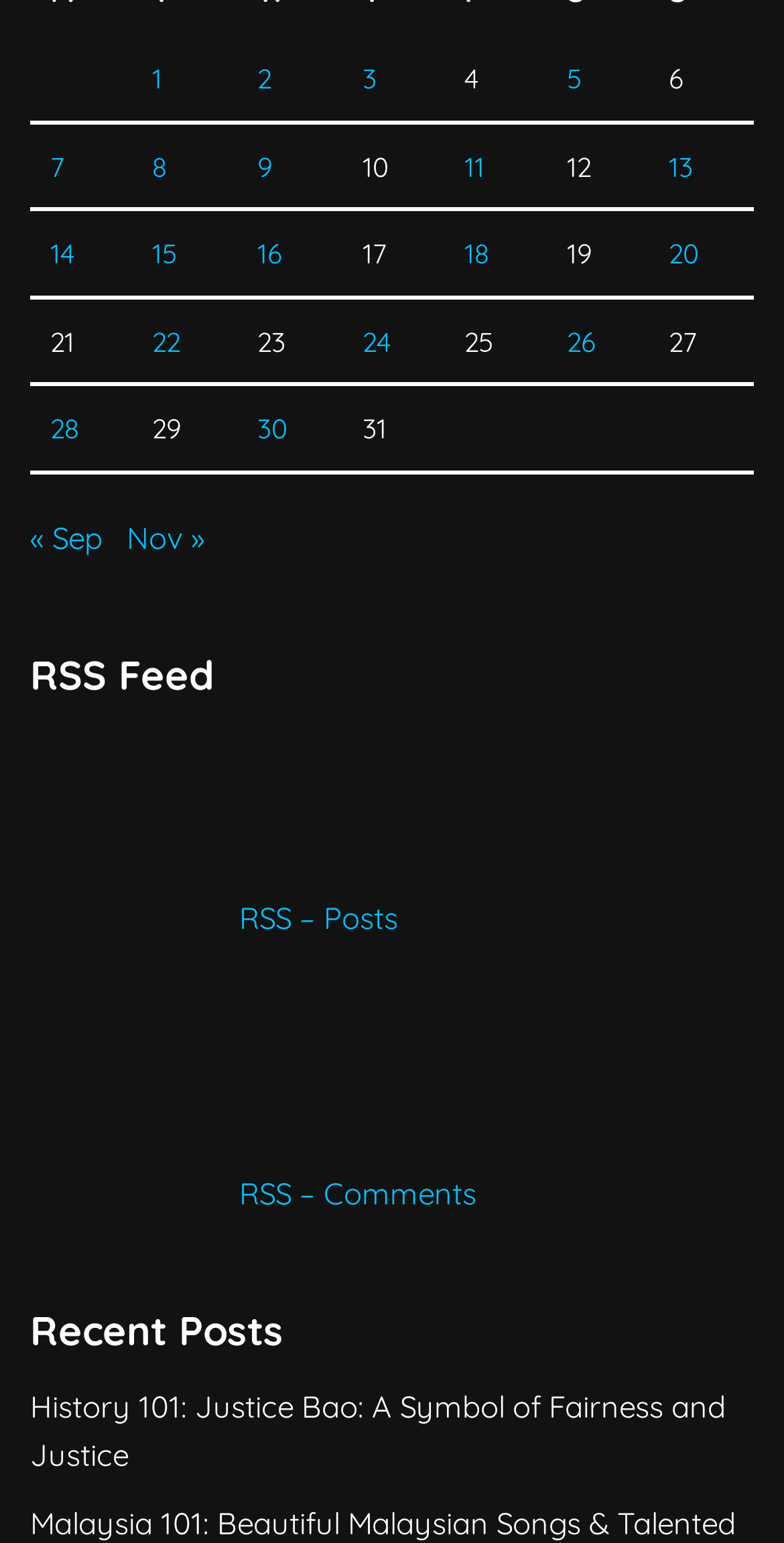Pinpoint the bounding box coordinates of the area that should be clicked to complete the following instruction: "Click on 'Posts published on 1 October 2019'". The coordinates must be given as four float numbers between 0 and 1, i.e., [left, top, right, bottom].

[0.194, 0.039, 0.207, 0.061]